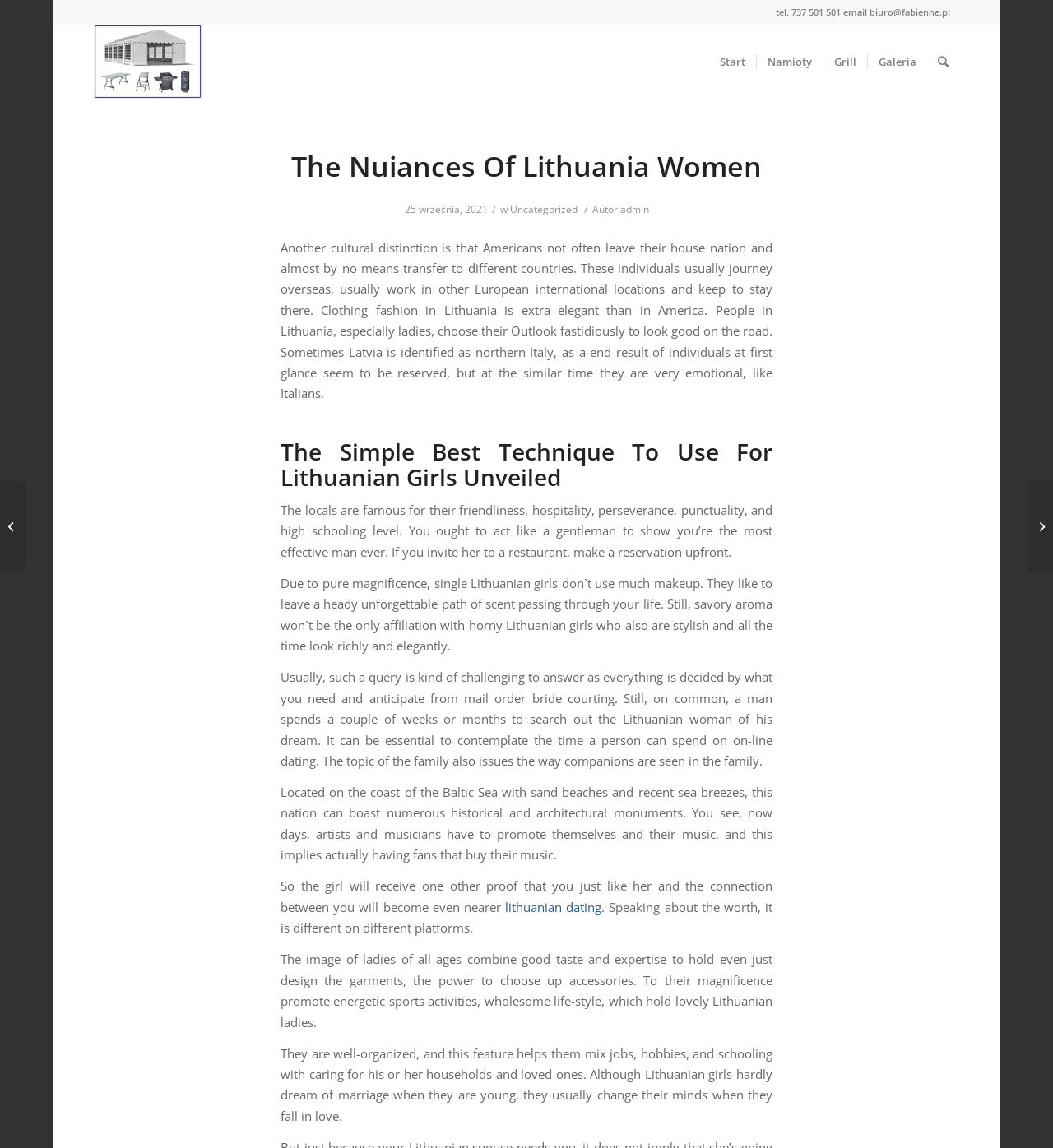Give the bounding box coordinates for this UI element: "Air Fryer Recipes". The coordinates should be four float numbers between 0 and 1, arranged as [left, top, right, bottom].

None